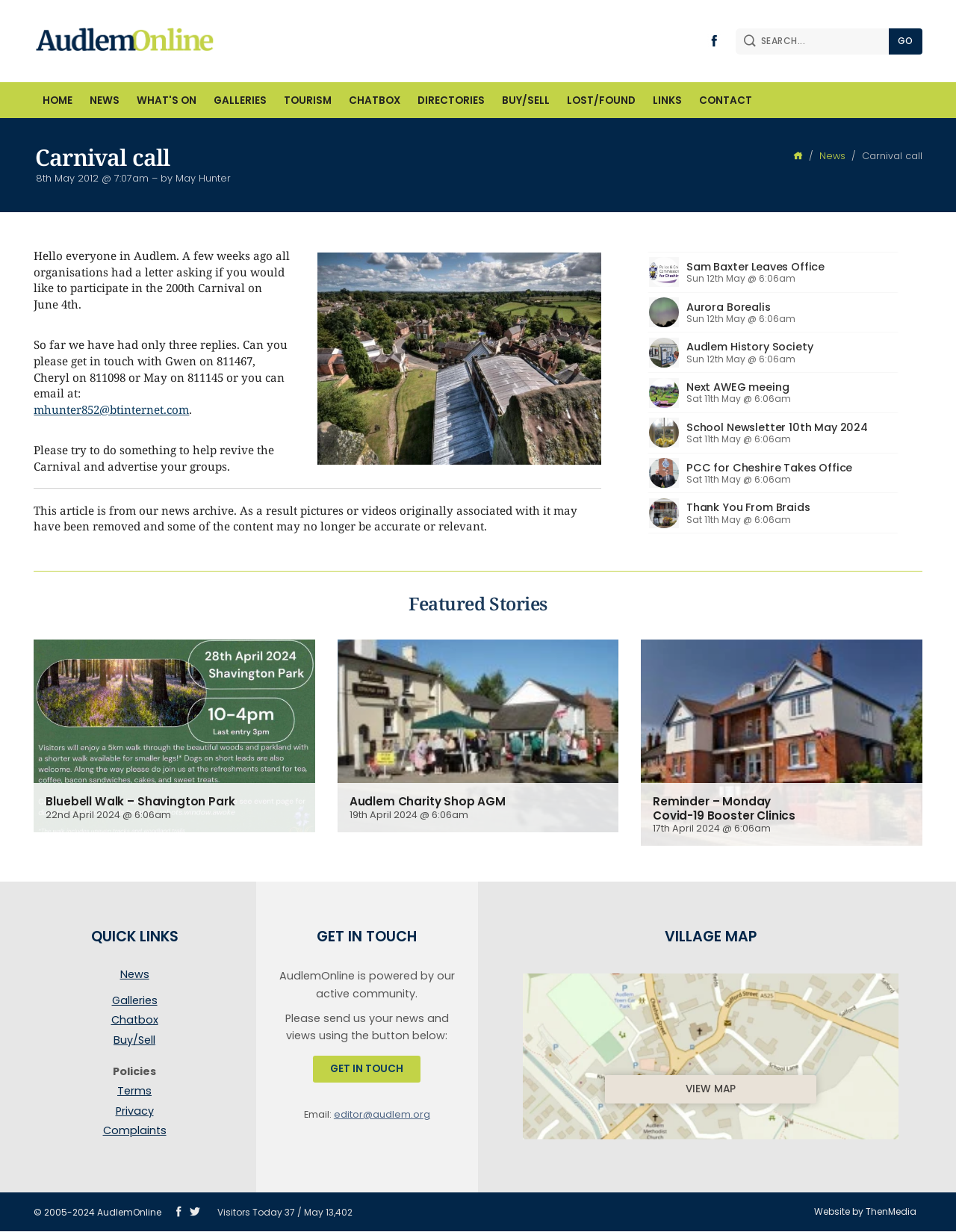Locate the UI element described as follows: "View Map". Return the bounding box coordinates as four float numbers between 0 and 1 in the order [left, top, right, bottom].

[0.522, 0.786, 0.965, 0.925]